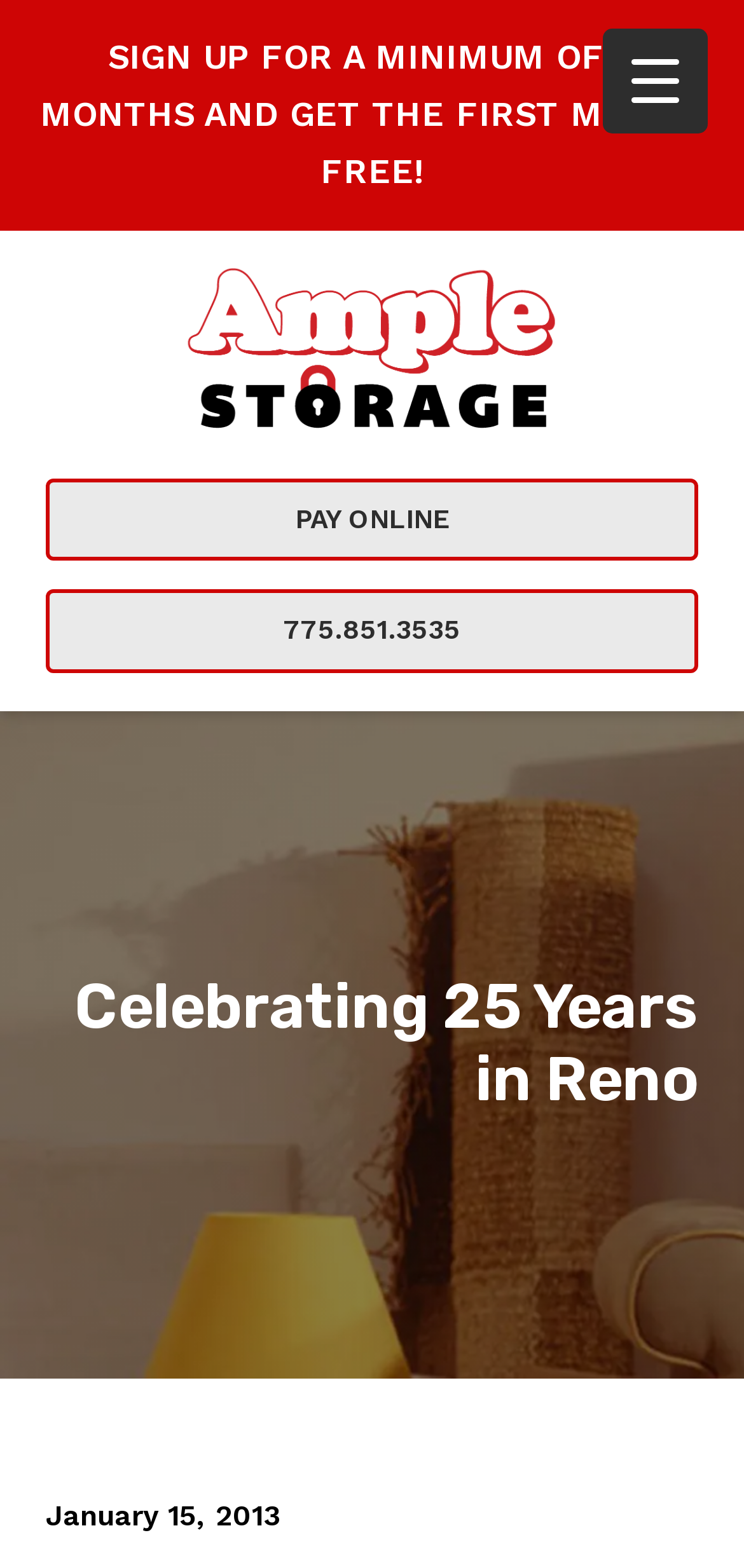Provide a single word or phrase to answer the given question: 
What can you do online?

Pay online